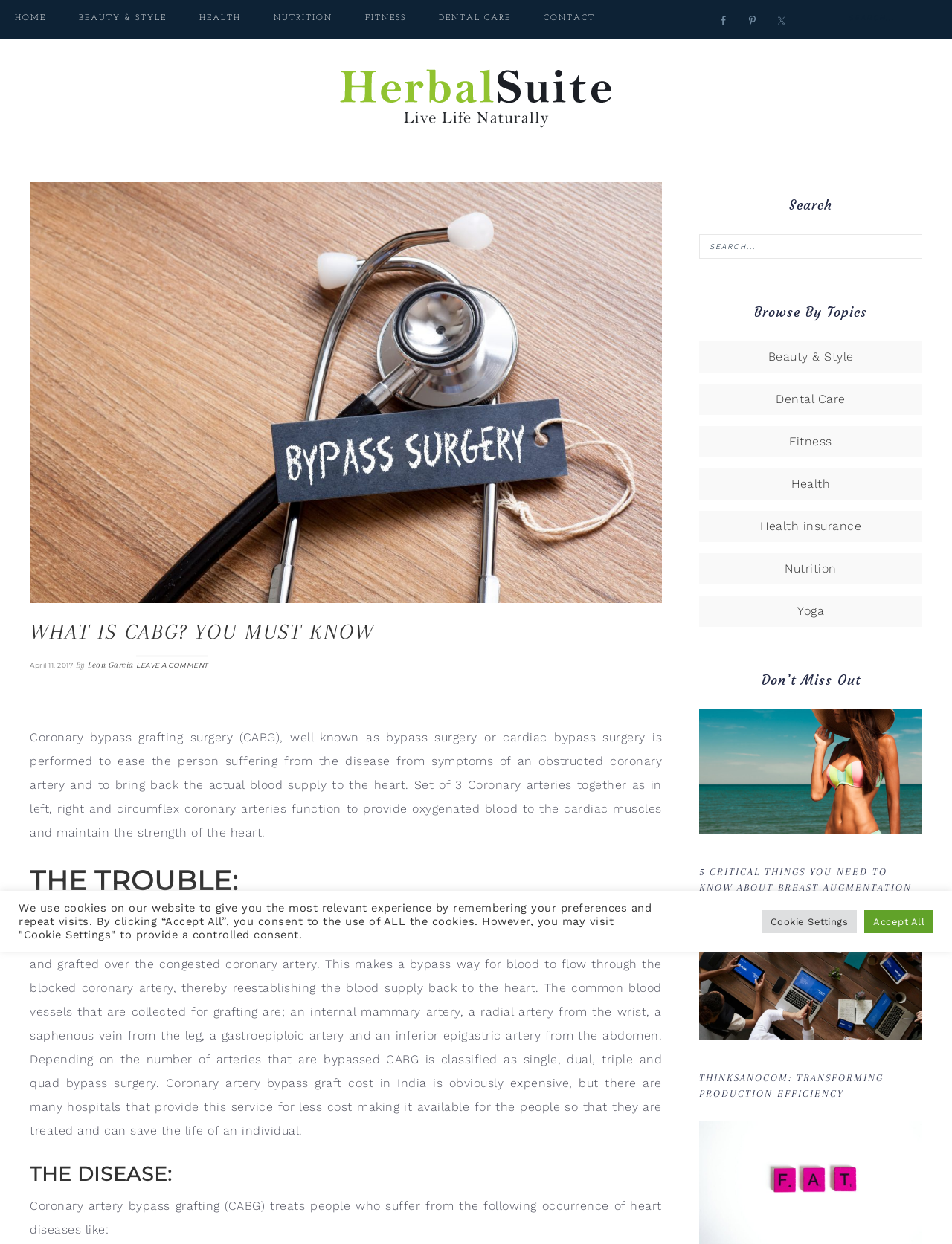Identify and extract the main heading of the webpage.

WHAT IS CABG? YOU MUST KNOW